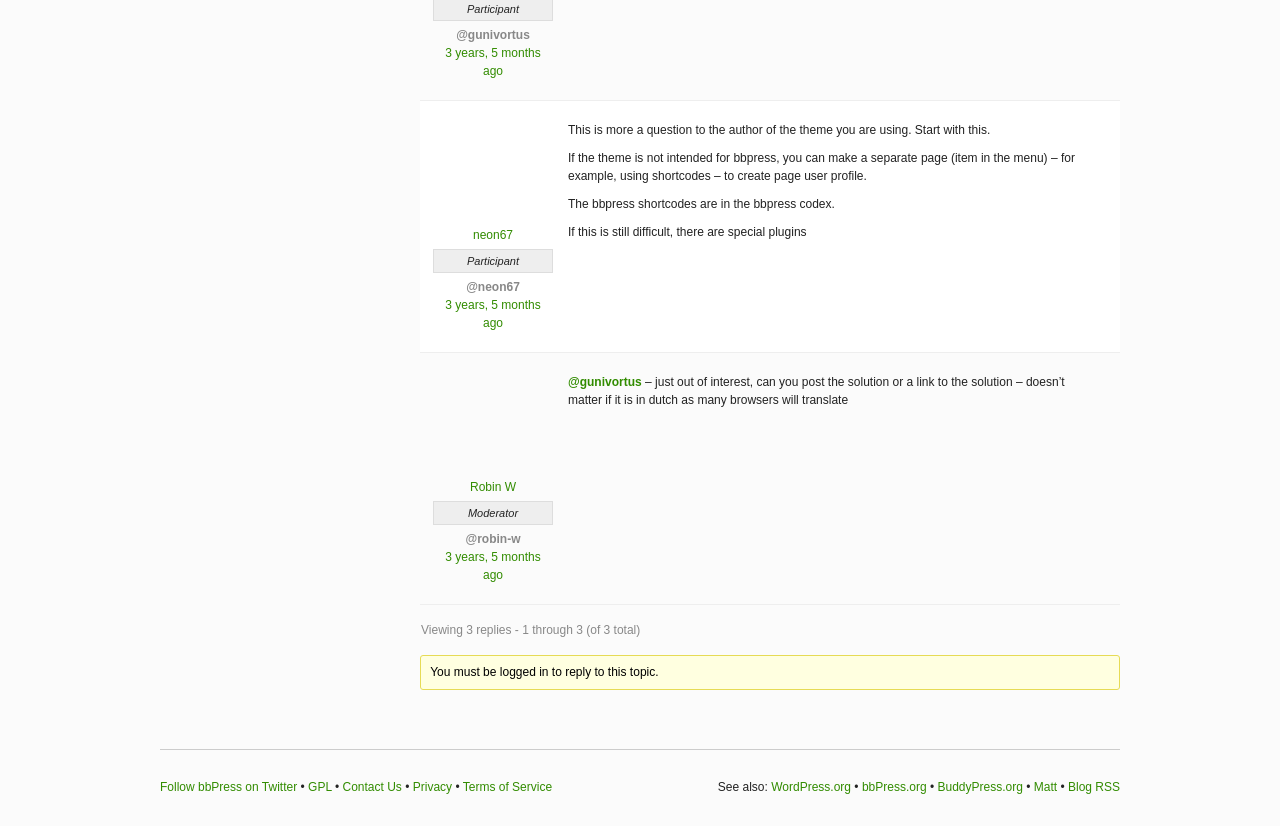Determine the bounding box coordinates in the format (top-left x, top-left y, bottom-right x, bottom-right y). Ensure all values are floating point numbers between 0 and 1. Identify the bounding box of the UI element described by: Terms of Service

[0.362, 0.944, 0.431, 0.961]